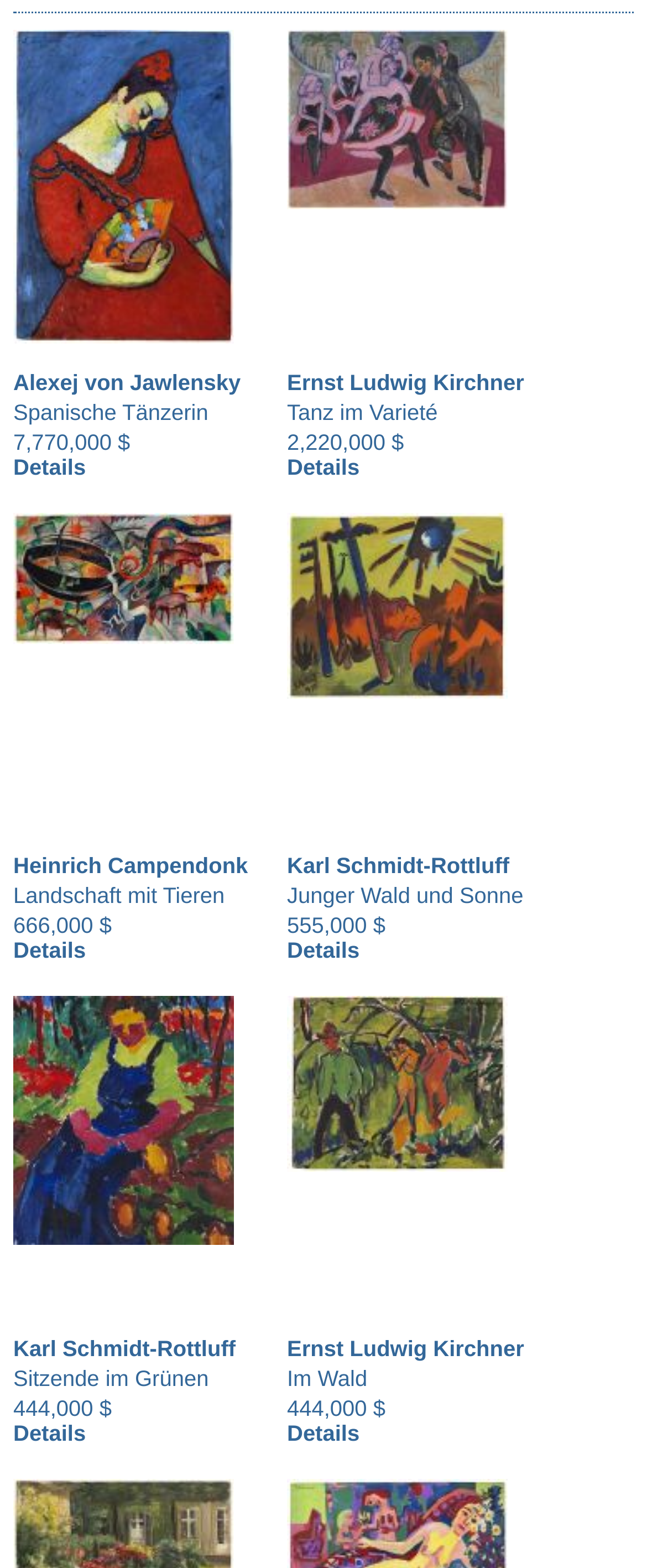Could you indicate the bounding box coordinates of the region to click in order to complete this instruction: "Explore Ernst Ludwig Kirchner's artworks".

[0.444, 0.236, 0.81, 0.252]